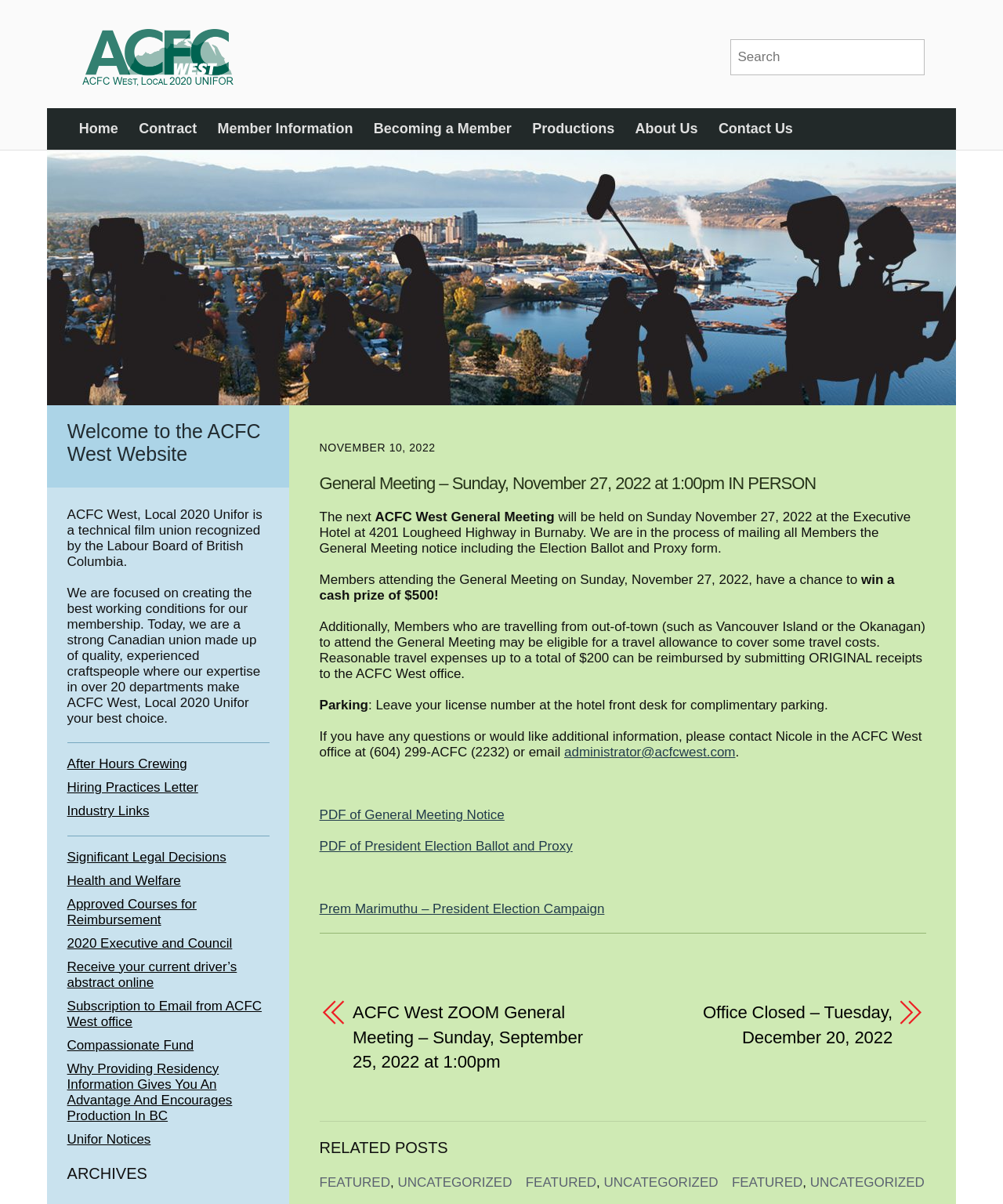Refer to the screenshot and answer the following question in detail:
What is the date of the next ACFC West General Meeting?

The answer can be found in the article section of the webpage, where it is stated that 'The next ACFC West General Meeting will be held on Sunday November 27, 2022 at the Executive Hotel at 4201 Lougheed Highway in Burnaby.'